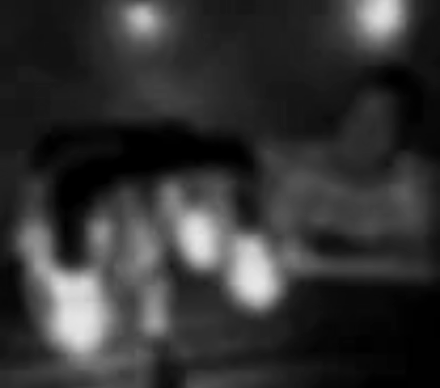Carefully examine the image and provide an in-depth answer to the question: Where does Gangi frequently collaborate with local musicians?

According to the caption, Gangi frequently collaborates with local musicians in vibrant environments across North Carolina and neighboring states, which suggests that these locations are significant for his musical performances.